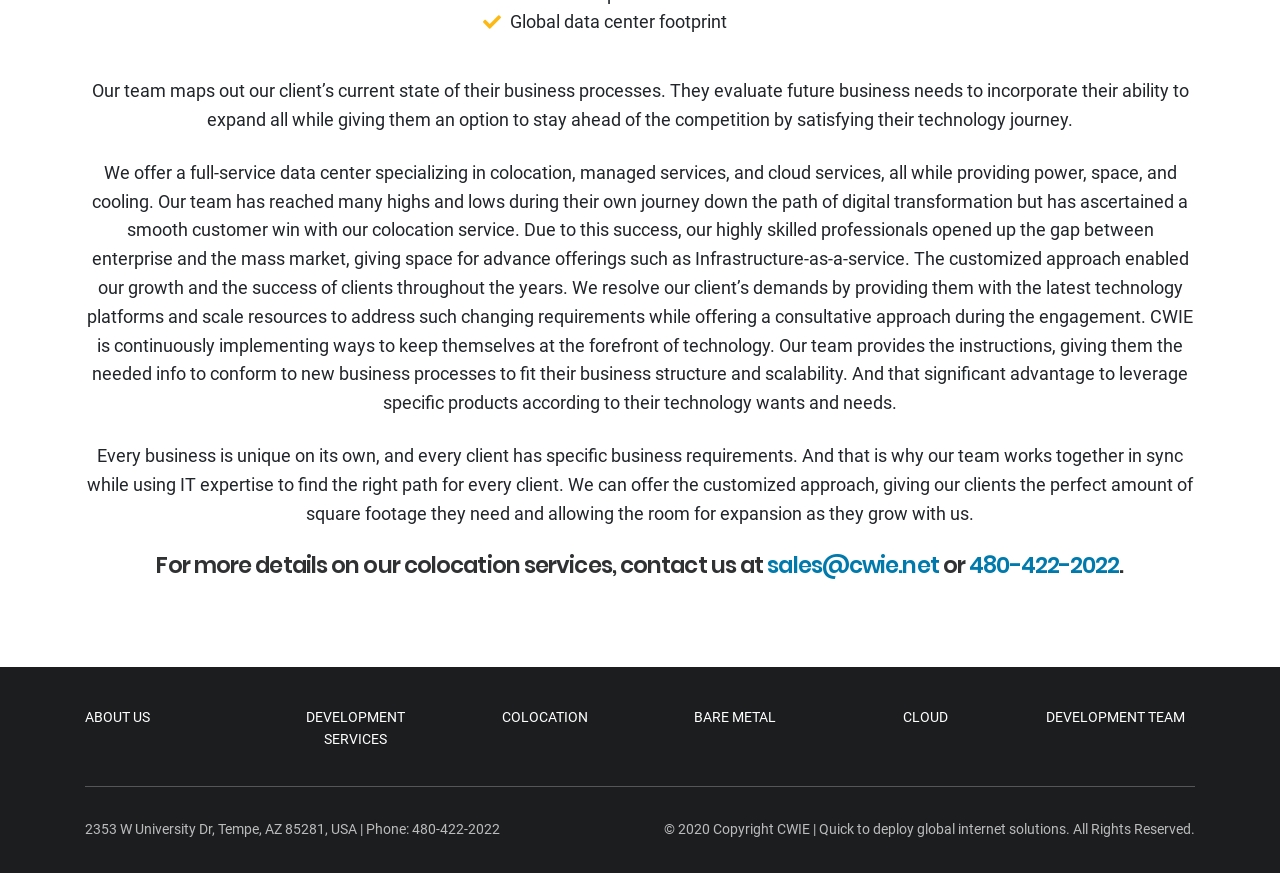Determine the bounding box coordinates of the clickable element to complete this instruction: "Learn about the company". Provide the coordinates in the format of four float numbers between 0 and 1, [left, top, right, bottom].

[0.066, 0.801, 0.191, 0.839]